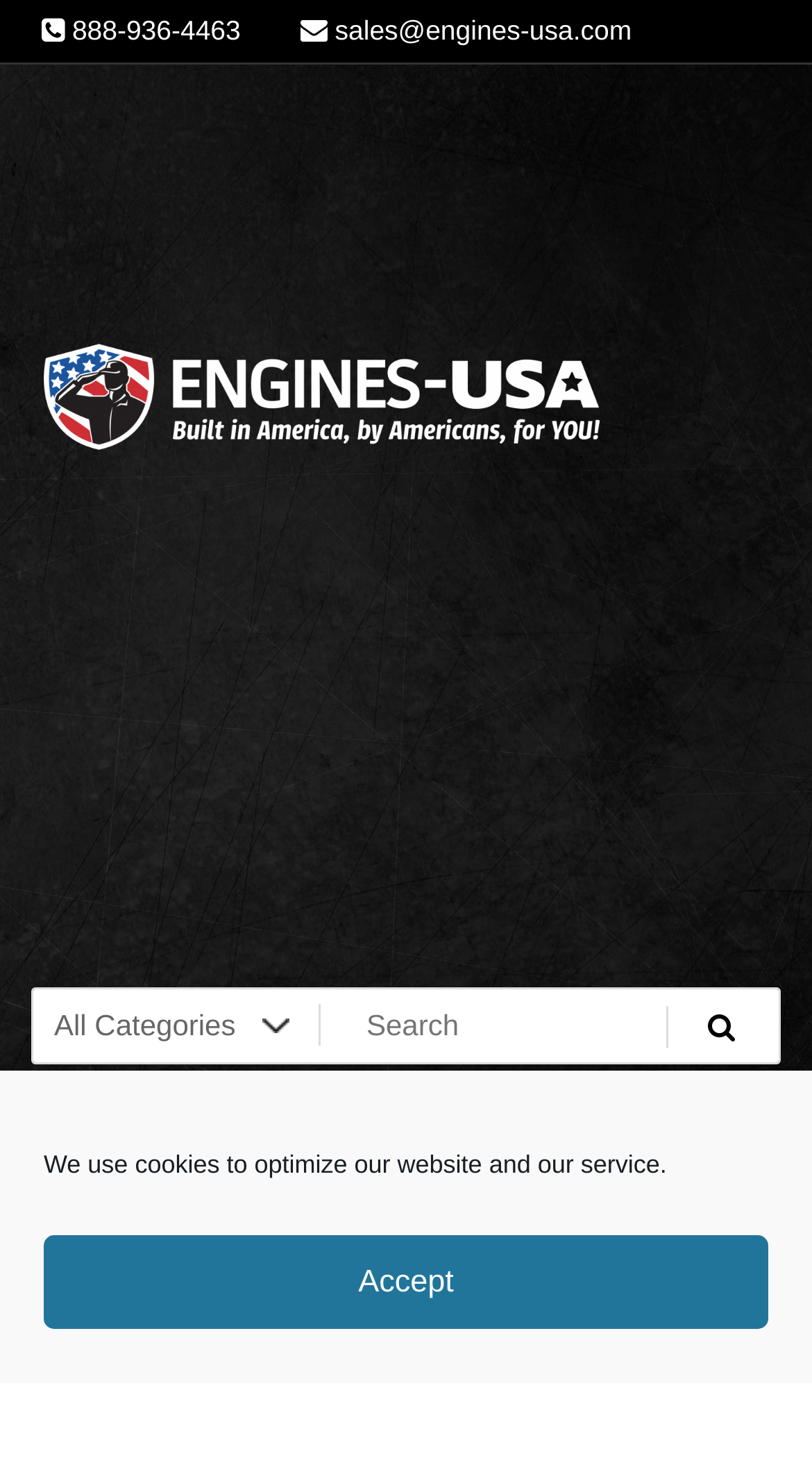Explain the features and main sections of the webpage comprehensively.

Here is the detailed description of the webpage:

At the top left of the page, there is a phone number "888-936-4463" and an email address "sales@engines-usa.com" in the form of links. Below these links, there is a logo of "Engines-USA" with a link to the website, accompanied by a slogan "Built in America, by Americans, for YOU!".

On the top right of the page, there is a search bar with a combobox and a search button. The search bar has a placeholder text "Search for:".

In the middle of the page, there is a dialog box for managing cookie consent. The dialog box has a title "Manage Cookie Consent" and a message "We use cookies to optimize our website and our service." with an "Accept" button.

At the bottom of the page, there is a link to the shopping cart with a total amount of $0.00.

There are a total of 3 links to "Engines-USA" on the page, with one of them being an image link.